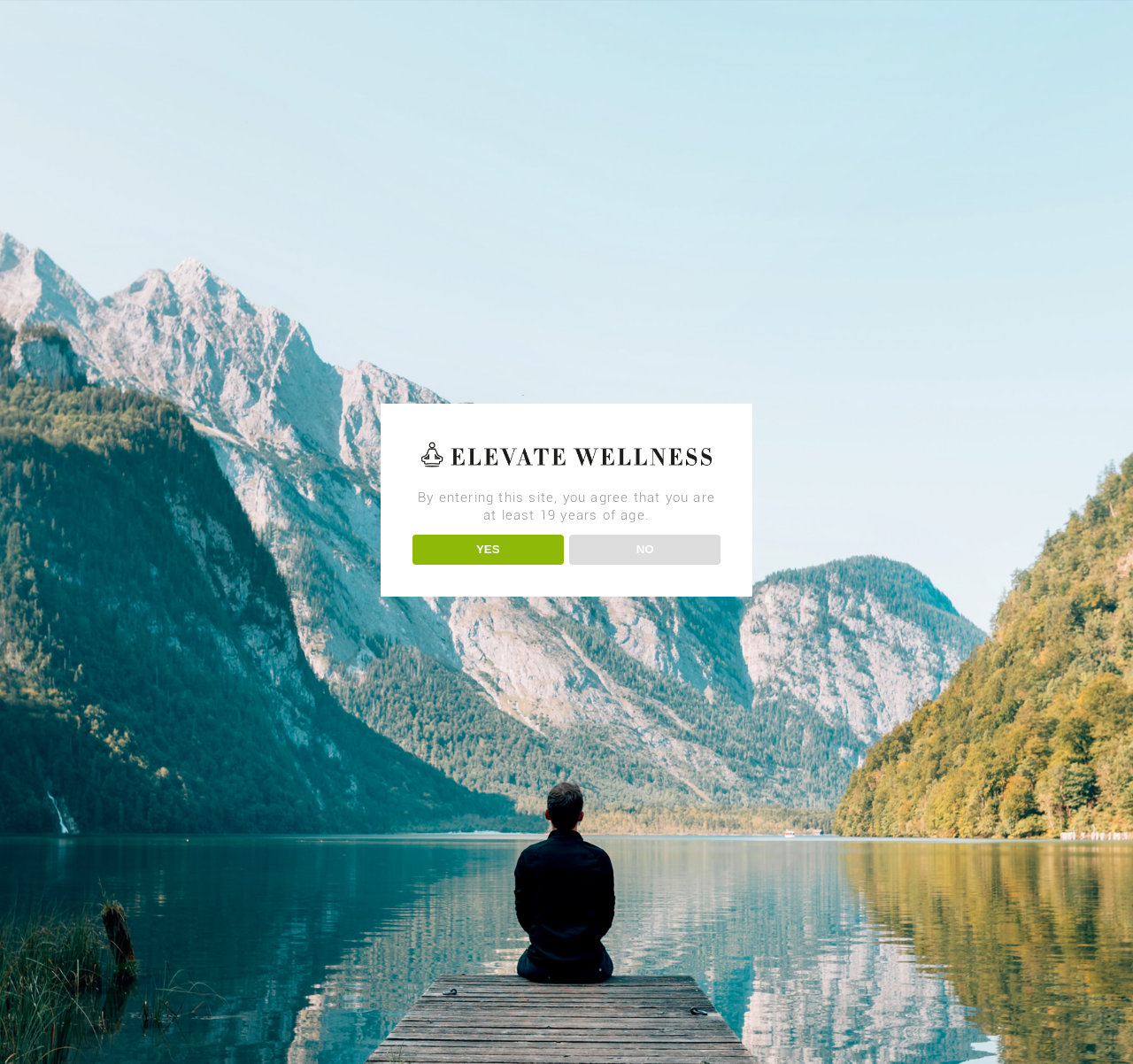Please answer the following question using a single word or phrase: 
What is the purpose of the 'YES' and 'NO' buttons?

Age confirmation